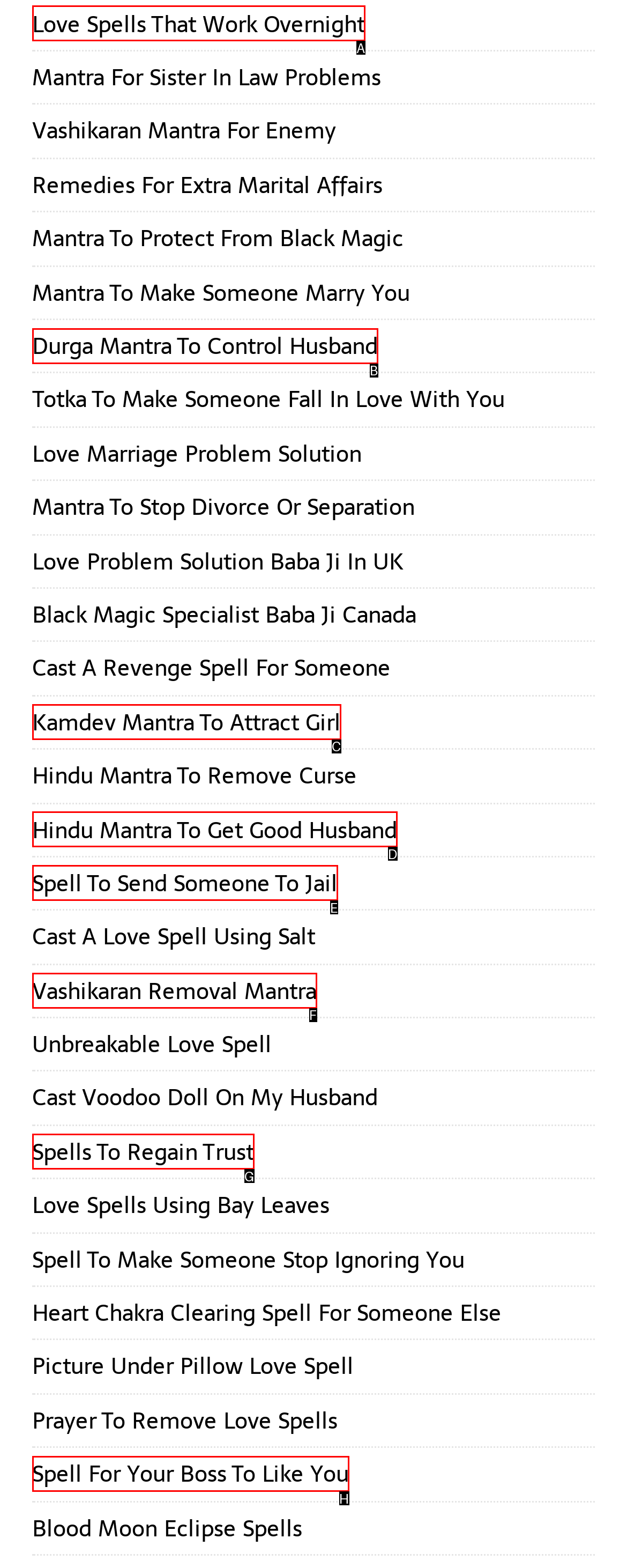Choose the letter of the UI element that aligns with the following description: alt="Violin" title="Violin"
State your answer as the letter from the listed options.

None